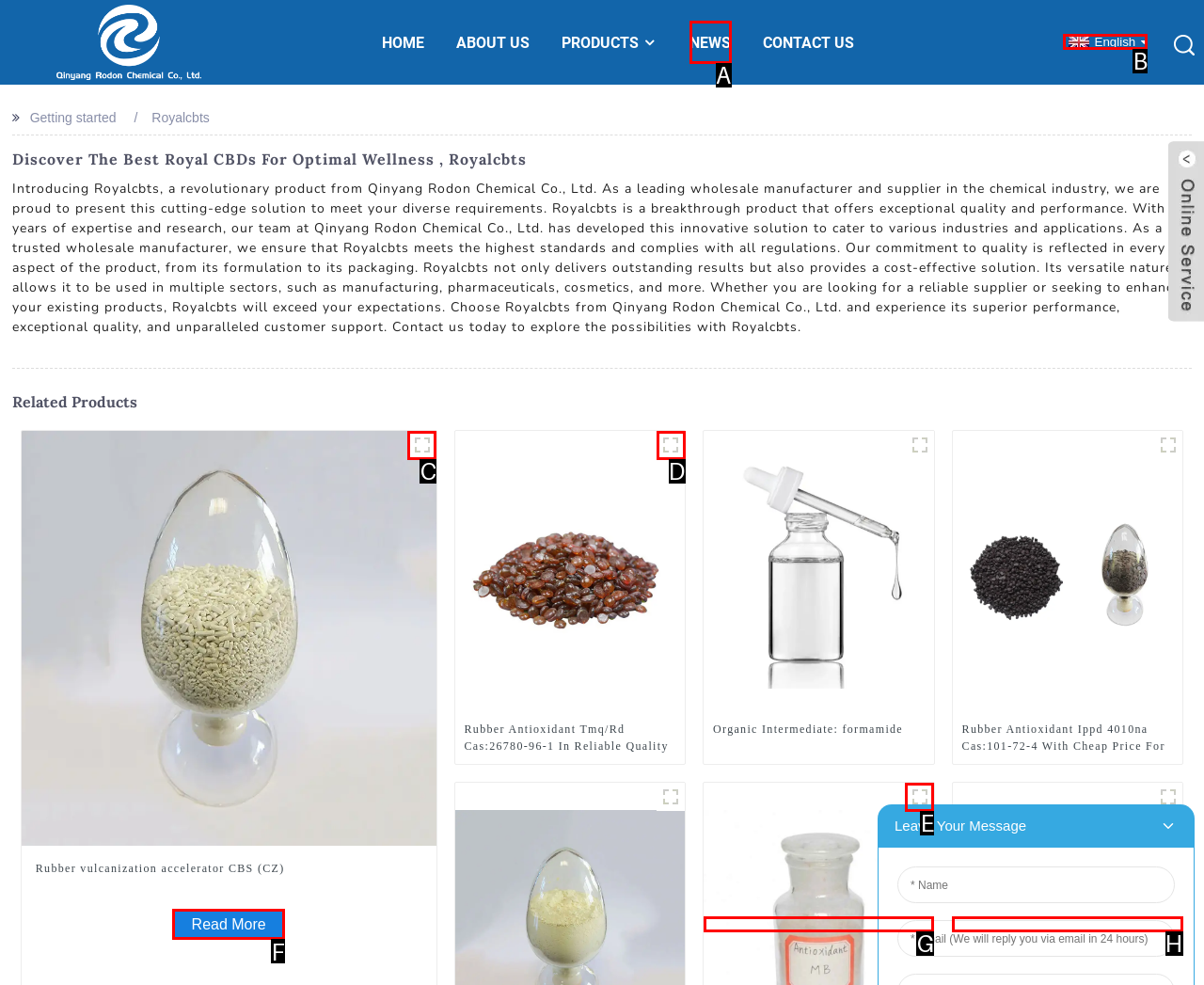Specify which element within the red bounding boxes should be clicked for this task: Switch to English language Respond with the letter of the correct option.

B